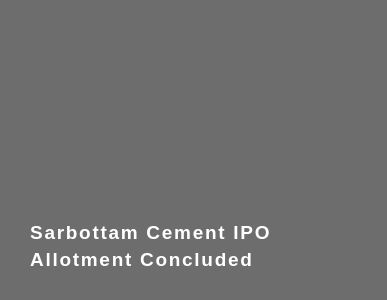Give a detailed account of the visual content in the image.

The image highlights the announcement stating "Sarbottam Cement IPO Allotment Concluded," indicating that the allotment process for the Initial Public Offering (IPO) related to Sarbottam Cement has been completed. This announcement is part of the trending financial news section, informing potential investors about the conclusion of shares distribution from the IPO, and serves as a critical update for those interested in the investment opportunities associated with Sarbottam Cement. The background is a neutral gray, emphasizing the text, which is styled in bold and white for clarity and visibility.